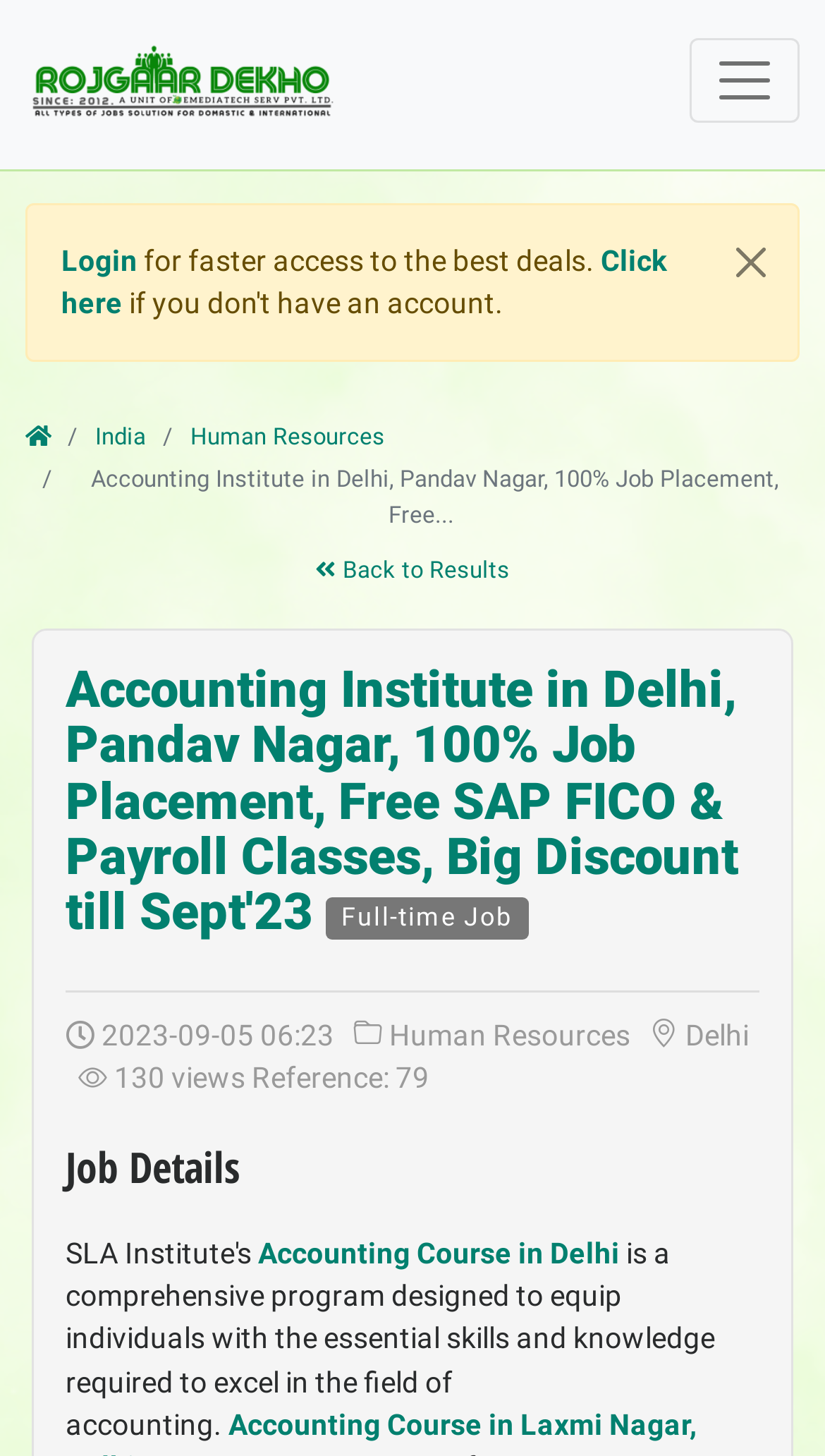Please respond to the question with a concise word or phrase:
What is the location of the institute?

Delhi